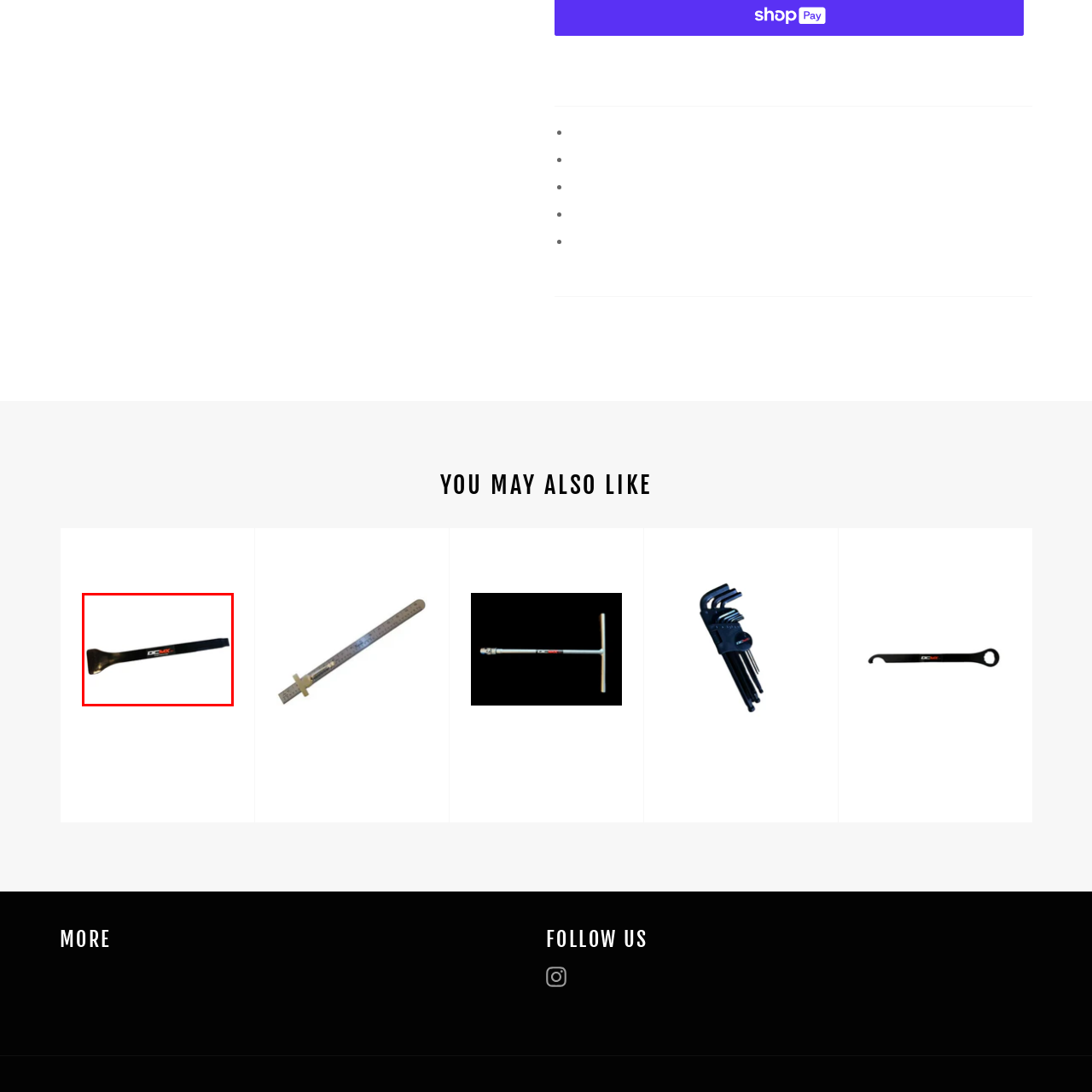Explain what is happening in the image inside the red outline in great detail.

This image showcases the "DCMX Mud Remover," a specialized tool designed for efficiently removing mud and debris, particularly useful in outdoor settings or for maintaining equipment. The tool features a sleek, elongated design with a flat edge, which aids in scraping and cleaning surfaces, ensuring effective removal of stubborn mud. The prominent DCMX branding highlights its quality and reliability for users in need of robust cleaning solutions. Perfect for adventurers, gardeners, or mechanics, this product epitomizes practicality and functional design, making it a valuable addition to any toolkit.